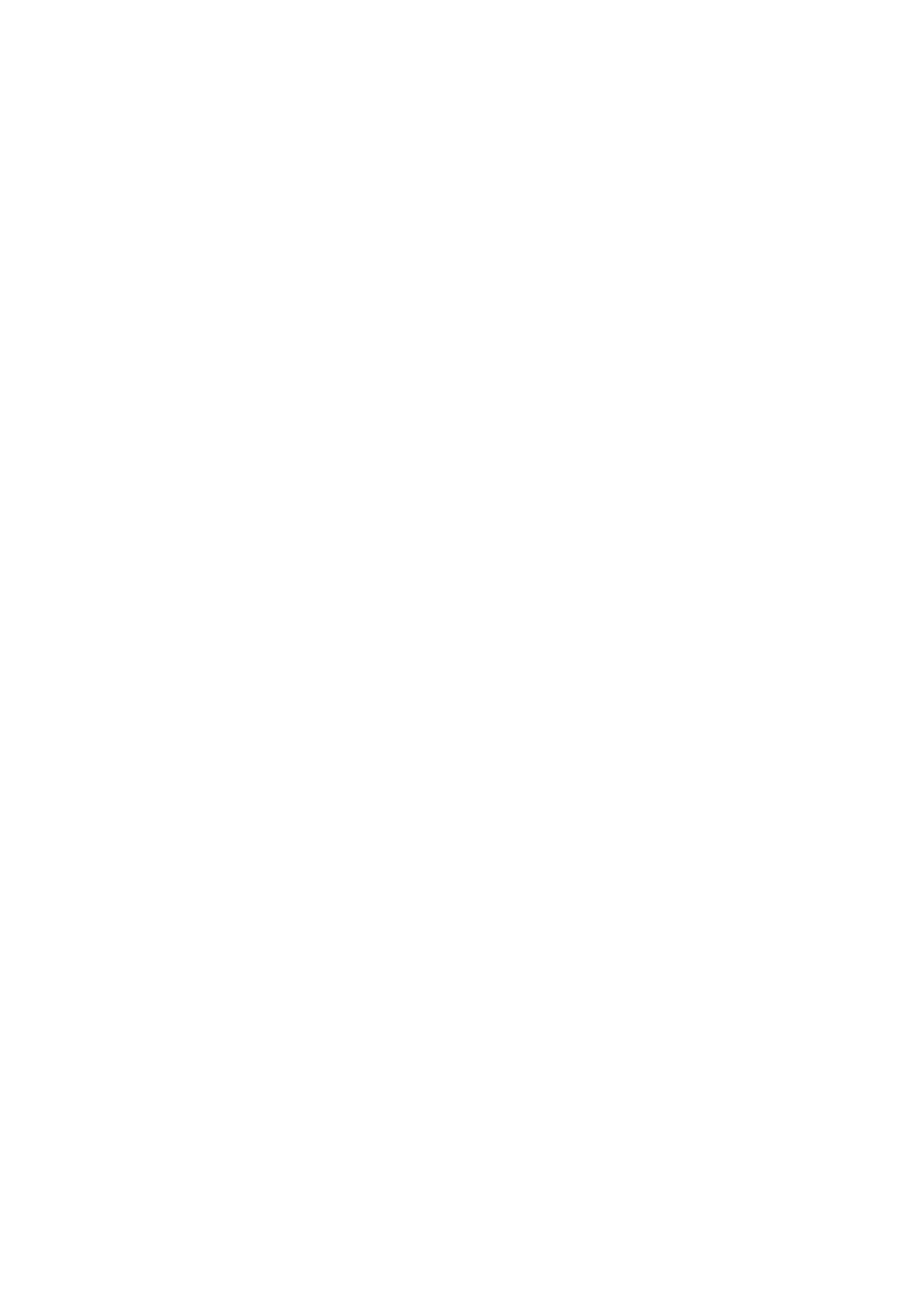Identify the coordinates of the bounding box for the element that must be clicked to accomplish the instruction: "Click on Gift Cards".

[0.114, 0.47, 0.255, 0.522]